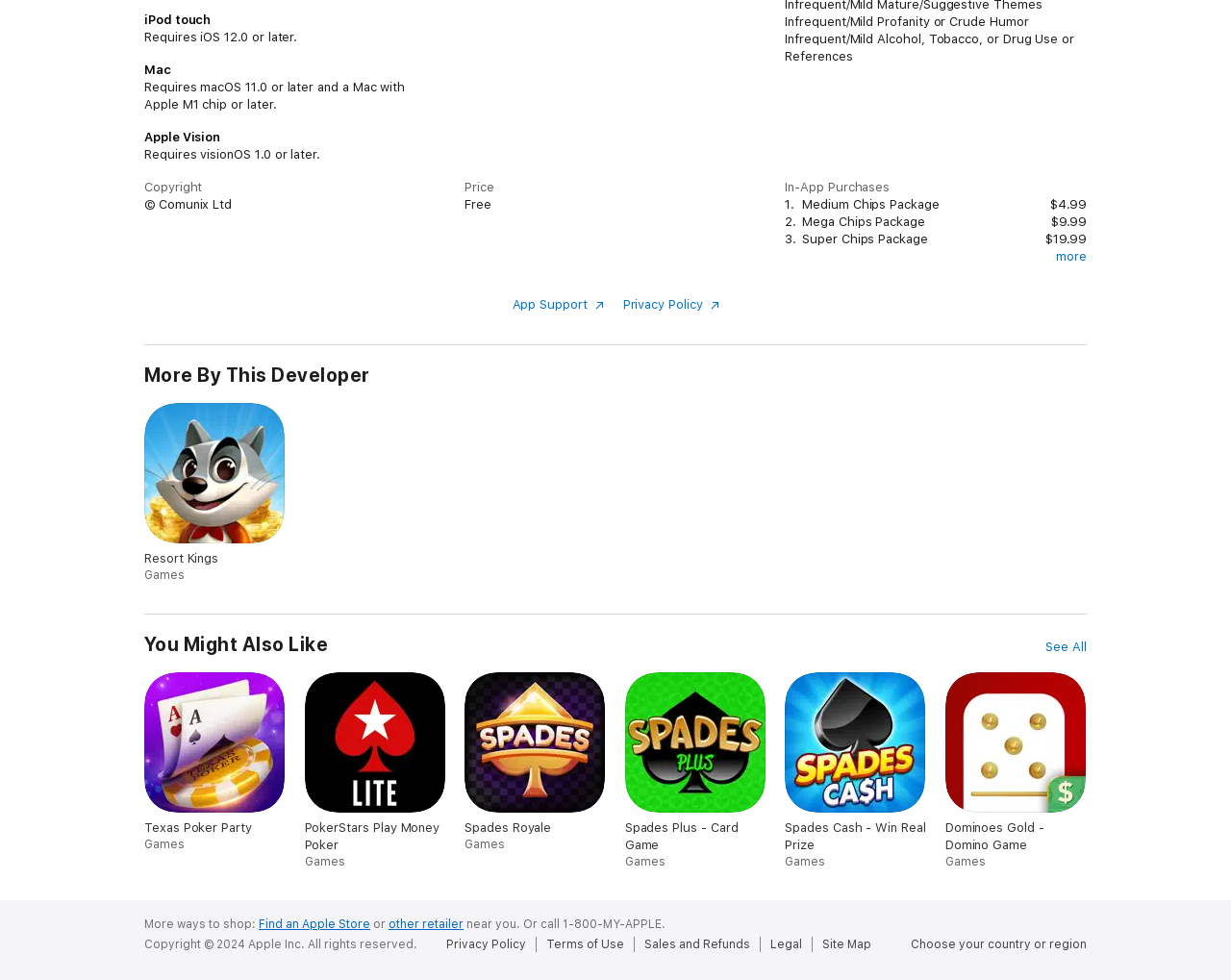Who is the developer of this game?
Respond to the question with a single word or phrase according to the image.

Comunix Ltd